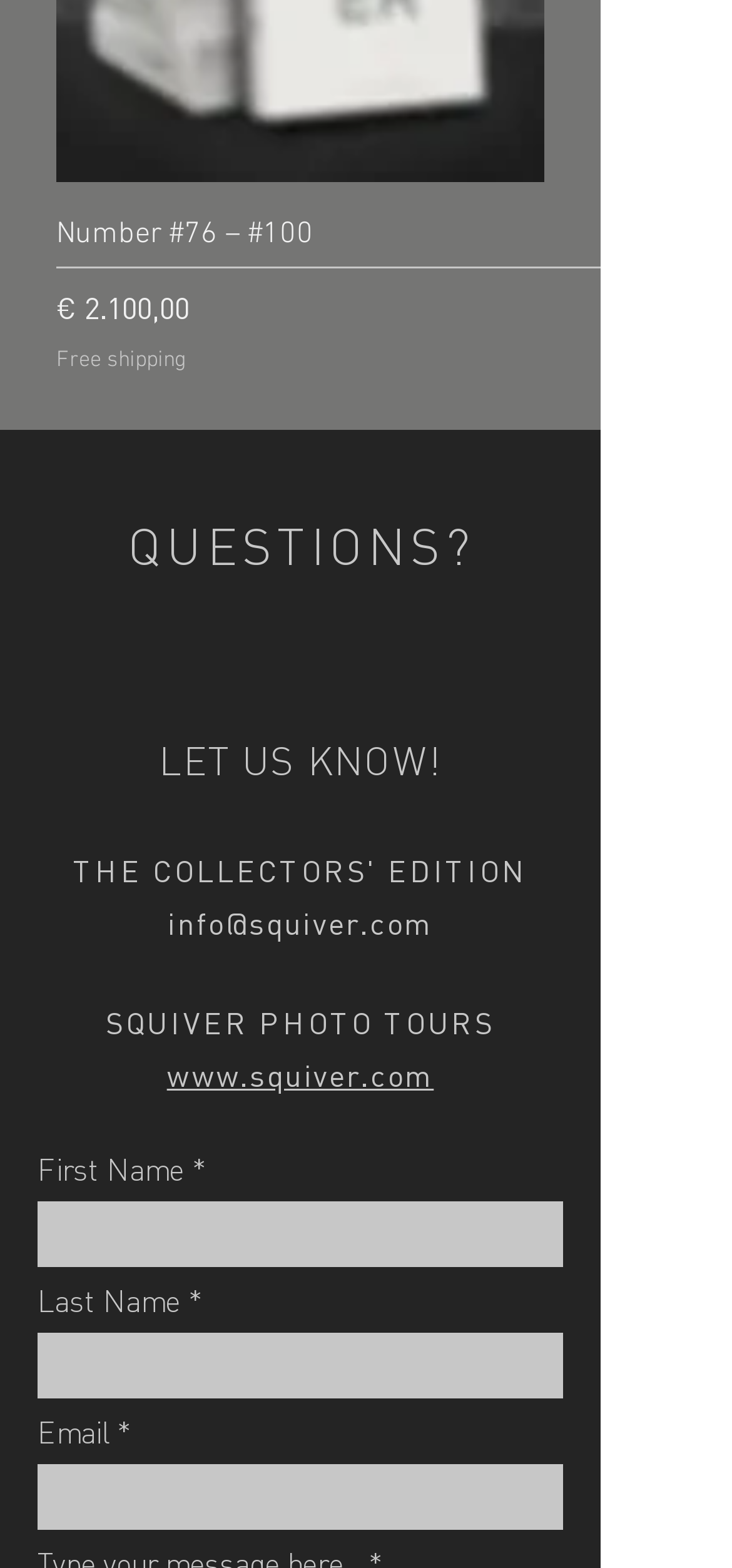Locate the bounding box coordinates of the clickable part needed for the task: "Enter your first name".

[0.051, 0.767, 0.769, 0.809]